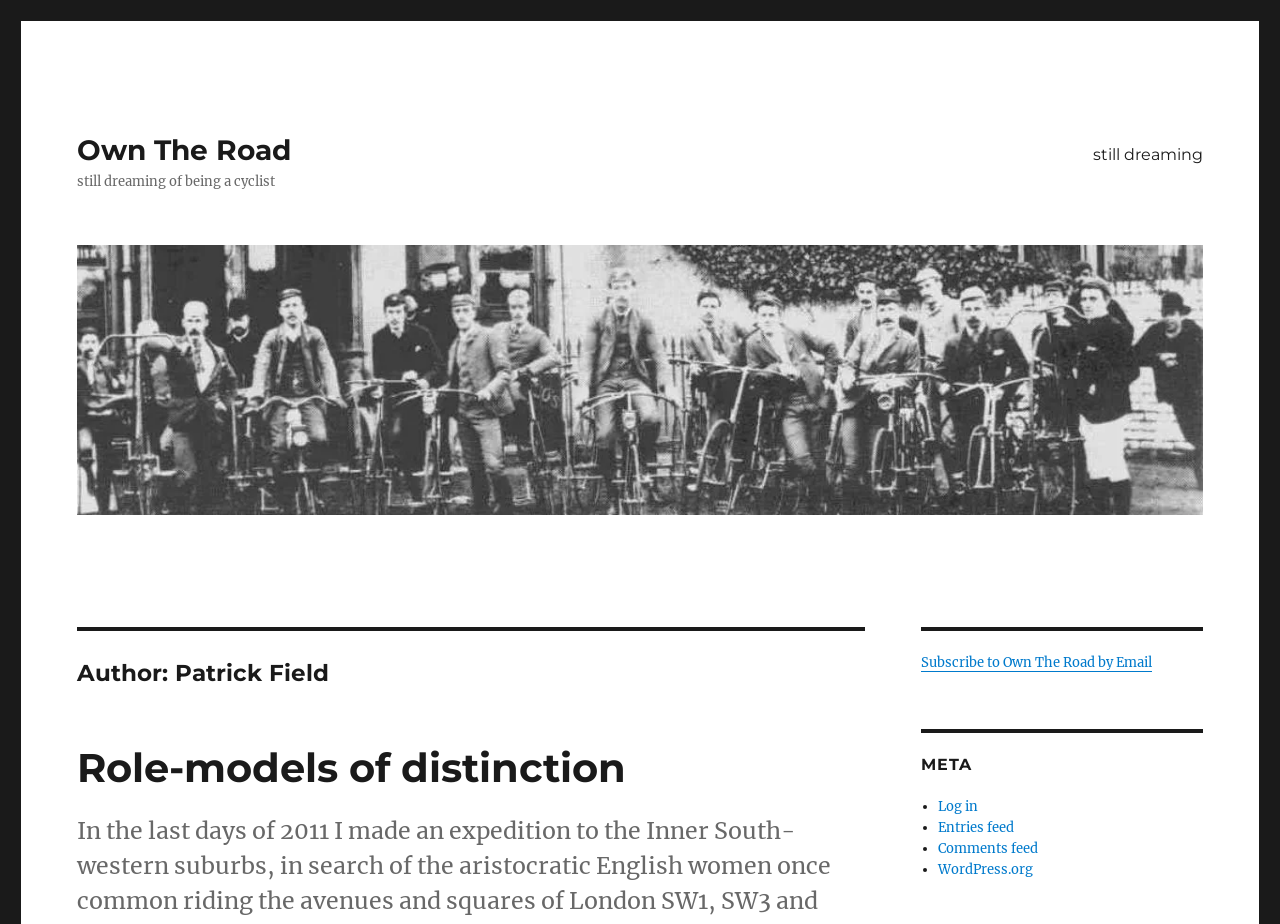Identify the bounding box coordinates necessary to click and complete the given instruction: "log in".

[0.733, 0.864, 0.764, 0.882]